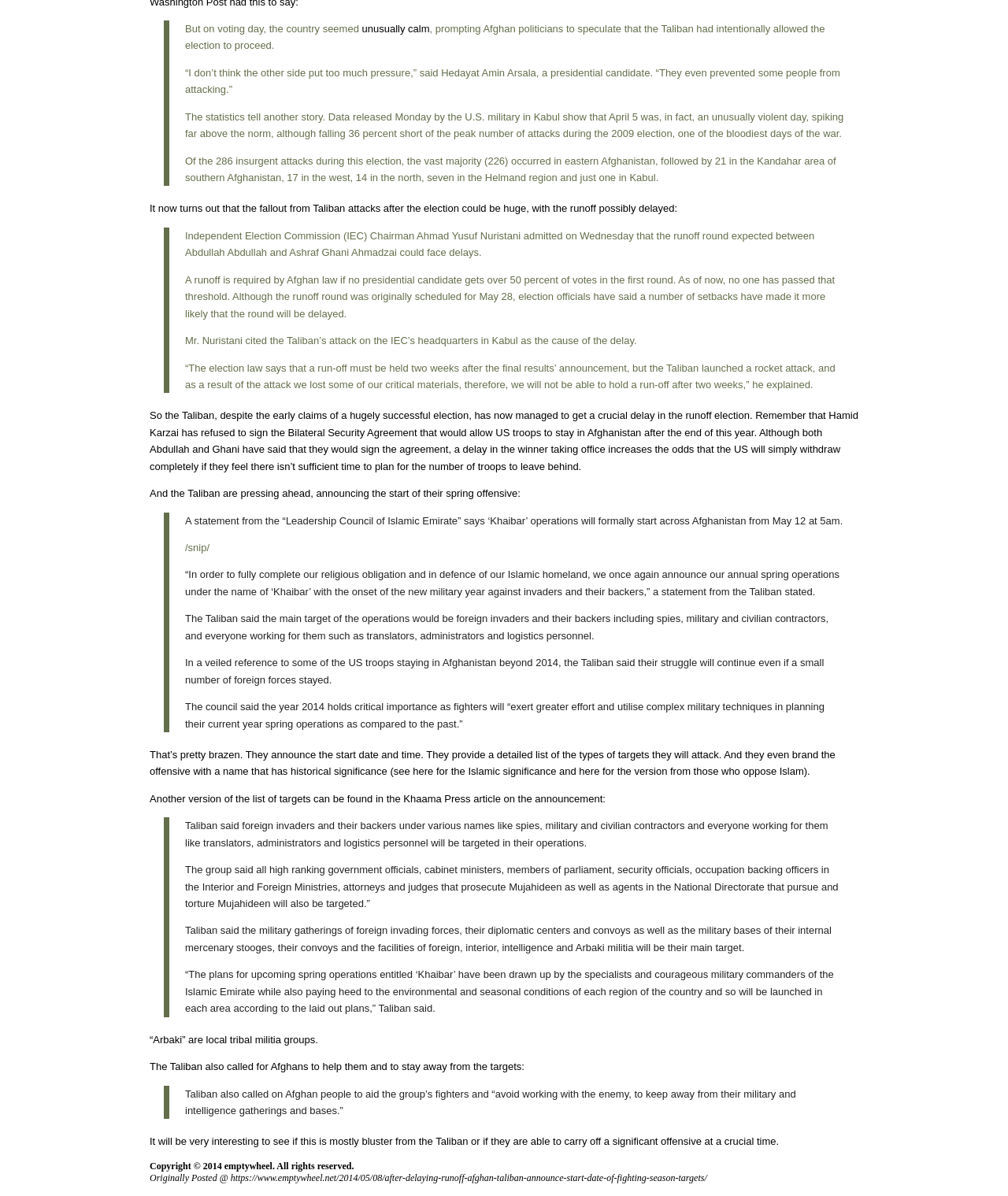Extract the bounding box coordinates for the UI element described by the text: "Khaama Press article". The coordinates should be in the form of [left, top, right, bottom] with values between 0 and 1.

[0.4, 0.663, 0.497, 0.673]